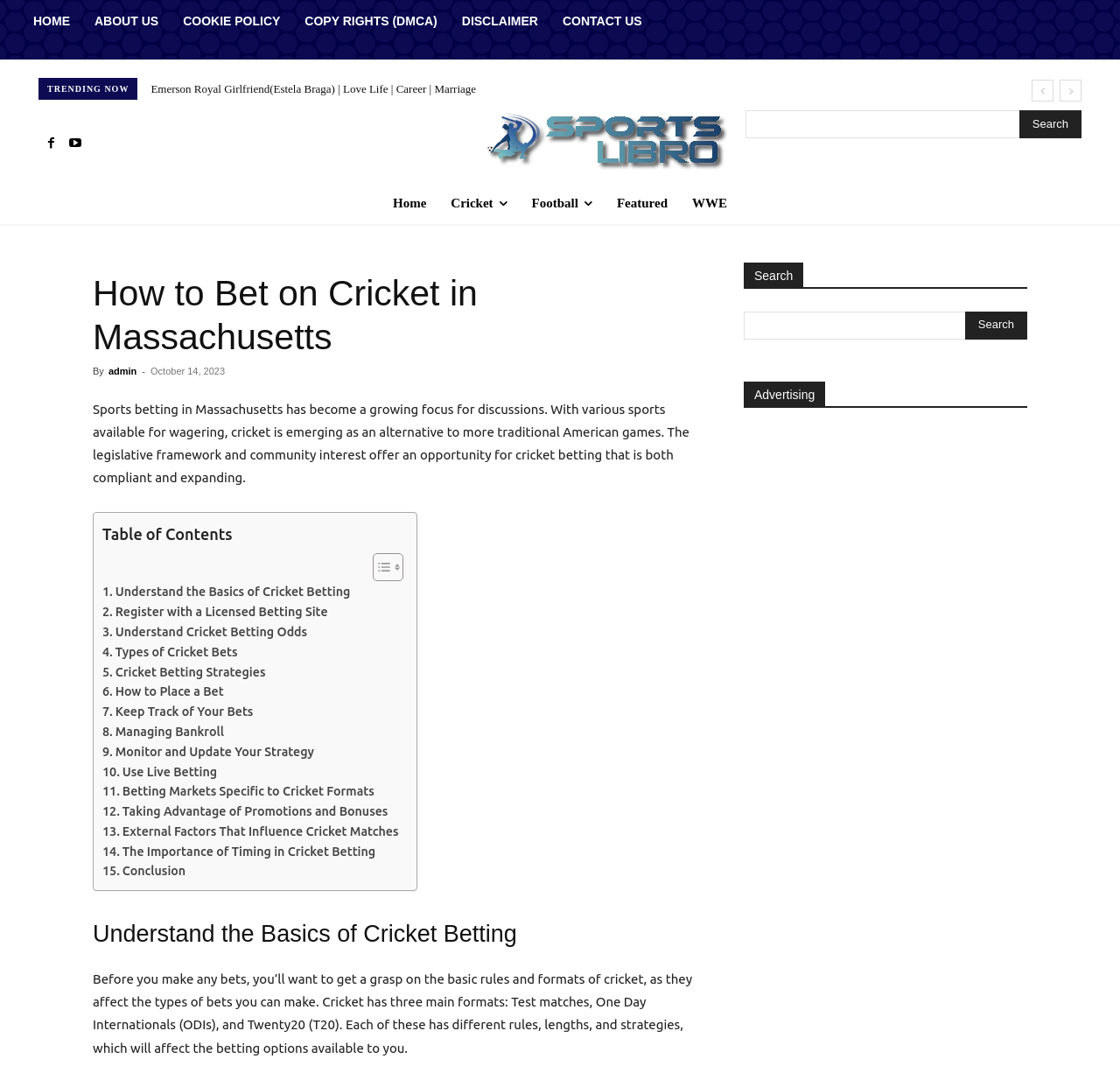Elaborate on the webpage's design and content in a detailed caption.

This webpage is about sports betting, specifically cricket betting in Massachusetts. At the top, there is a navigation bar with links to "HOME", "ABOUT US", "COOKIE POLICY", "DISCLAIMER", and "CONTACT US". Below the navigation bar, there is a section labeled "TRENDING NOW" with several headings about sports-related topics, including Emerson Royal's girlfriend, Cristian Romero's wife, and Arthur's girlfriend.

To the right of the "TRENDING NOW" section, there are links to "prev" and "next" pages. Above the main content area, there is a logo and a search bar with a textbox and a "Search" button. Below the search bar, there are links to "Home", "Cricket", "Football", "Featured", and "WWE".

The main content area is divided into two sections. The left section has a header "How to Bet on Cricket in Massachusetts" and a brief introduction to cricket betting in Massachusetts. Below the introduction, there is a table of contents with links to various sections, including "Understand the Basics of Cricket Betting", "Register with a Licensed Betting Site", and "Cricket Betting Strategies".

The right section has a complementary area with a search bar and an "Advertising" section. The search bar has a textbox and a "Search" button.

In the main content area, there is a detailed article about how to bet on cricket in Massachusetts, including sections on understanding the basics of cricket betting, registering with a licensed betting site, and cricket betting strategies. The article also covers topics such as types of cricket bets, how to place a bet, and managing bankroll.